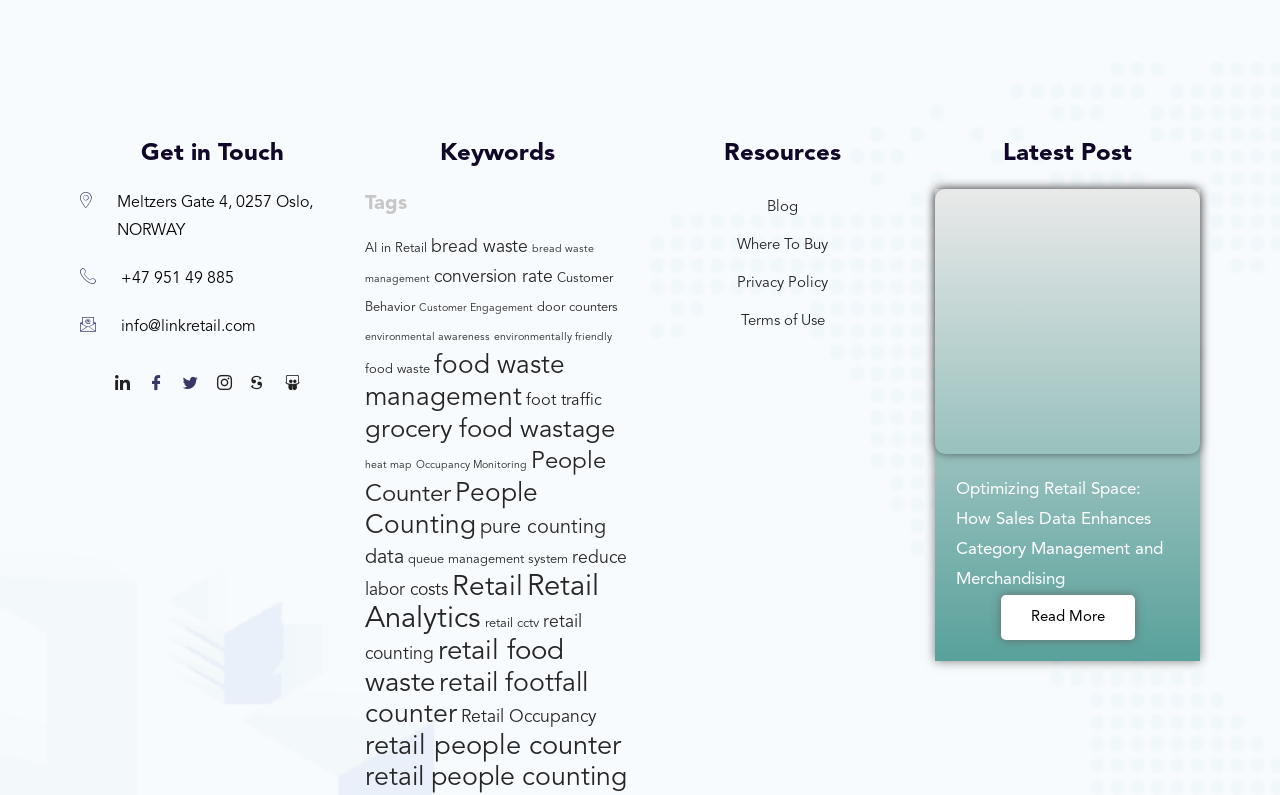What is the phone number of the company?
Provide a fully detailed and comprehensive answer to the question.

I found the answer by looking at the static text element with the OCR text '+47 951 49 885' which is located at the top of the webpage.